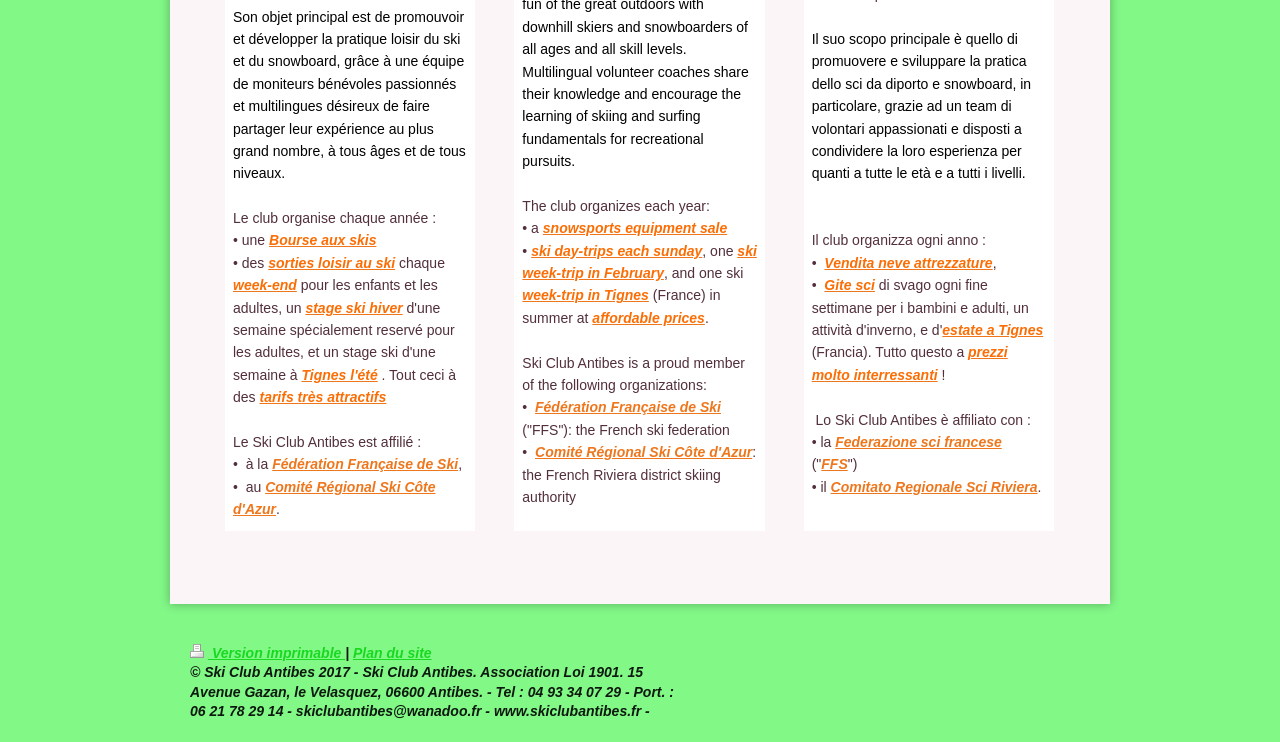Answer the question in a single word or phrase:
What is the language of the third paragraph of text?

Italian